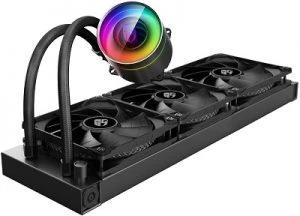How many fans are equipped on the radiator?
Please use the image to provide an in-depth answer to the question.

The rectangular radiator of the AIO liquid CPU cooler is equipped with three high-performance black fans, which are designed to provide effective cooling for the system.